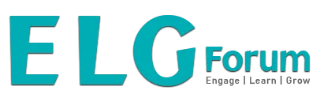Please provide a short answer using a single word or phrase for the question:
What is the purpose of the ELG Forum?

Community interaction and educational development